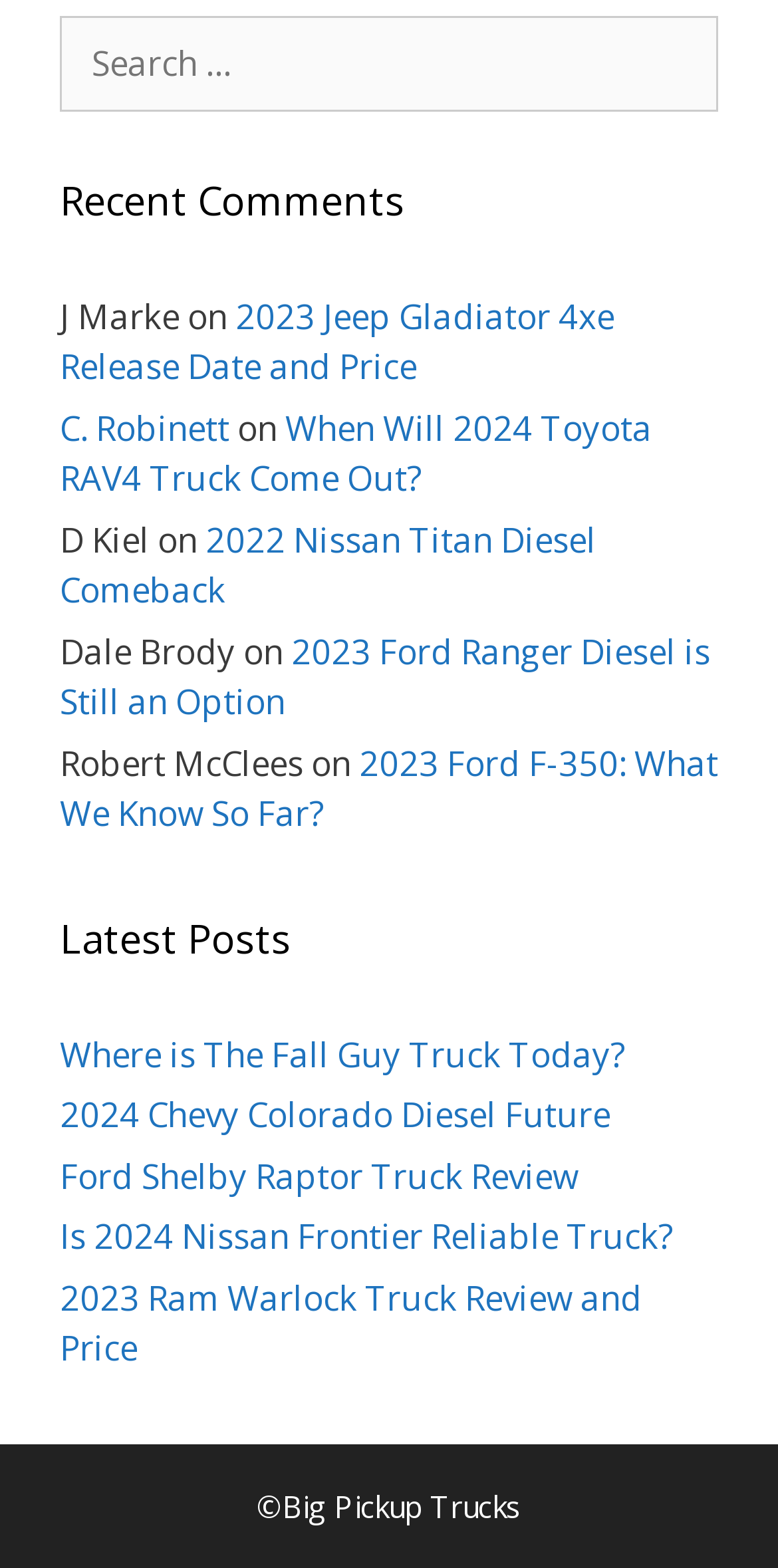Please study the image and answer the question comprehensively:
What is the name of the author of the fifth comment?

The fifth comment listed under the 'Recent Comments' section has a username 'Robert McClees', which suggests that this is the name of the author of the comment.